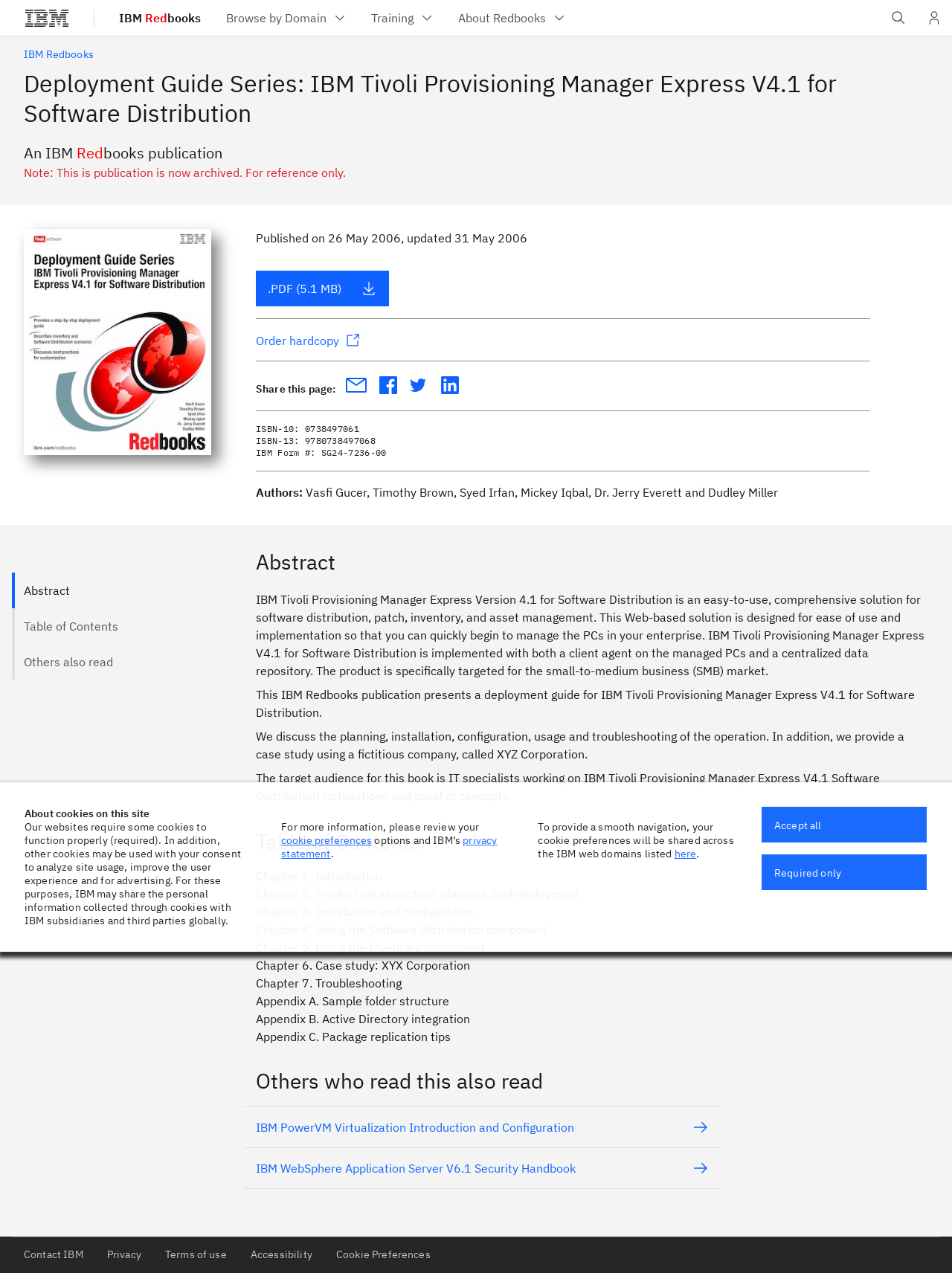Determine the bounding box coordinates (top-left x, top-left y, bottom-right x, bottom-right y) of the UI element described in the following text: Training

[0.377, 0.0, 0.469, 0.028]